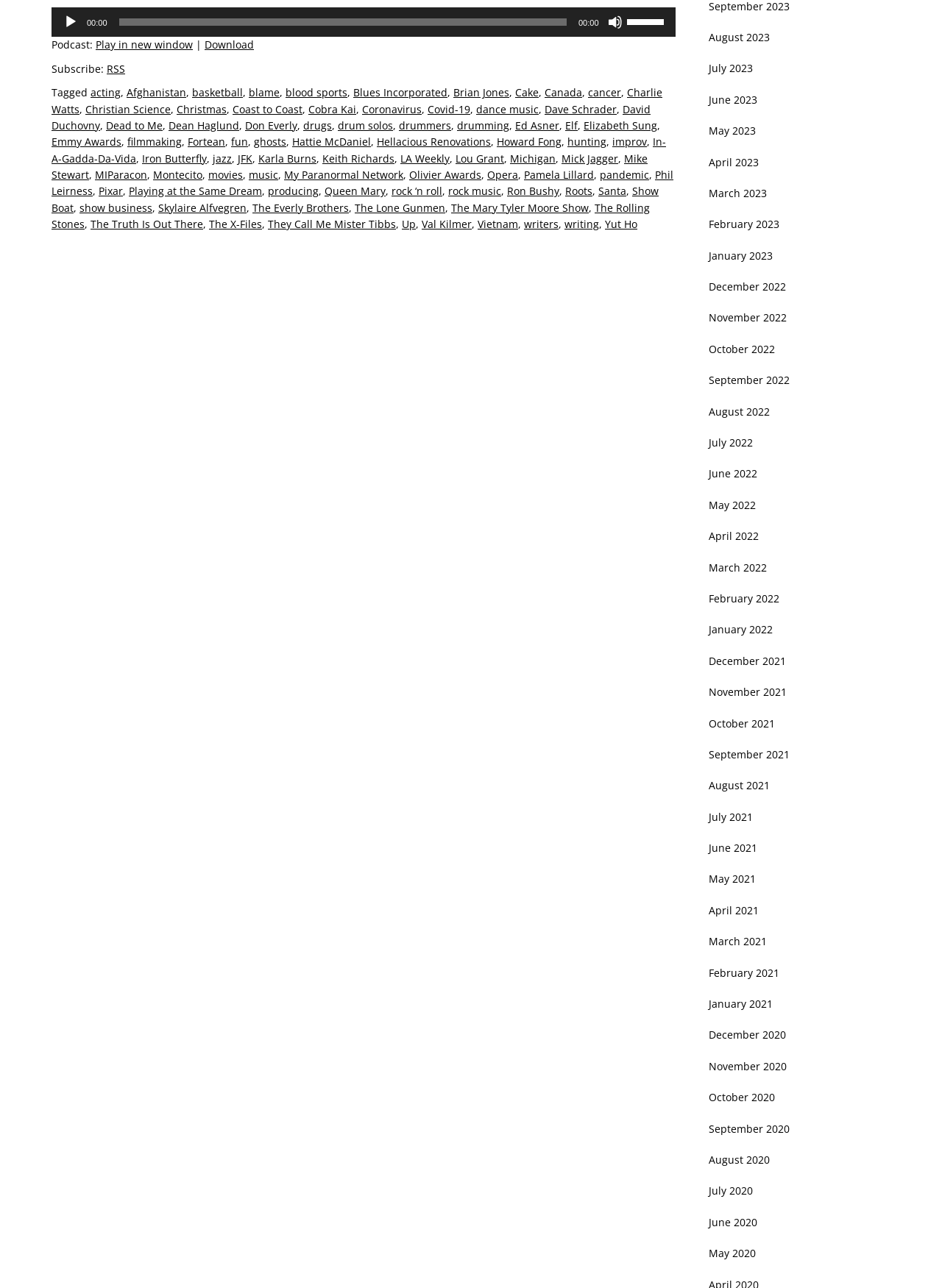What is the purpose of the 'Mute' button?
Answer the question with as much detail as you can, using the image as a reference.

The 'Mute' button is a control element that allows the user to mute the audio player, which suggests that its purpose is to silence the audio output.